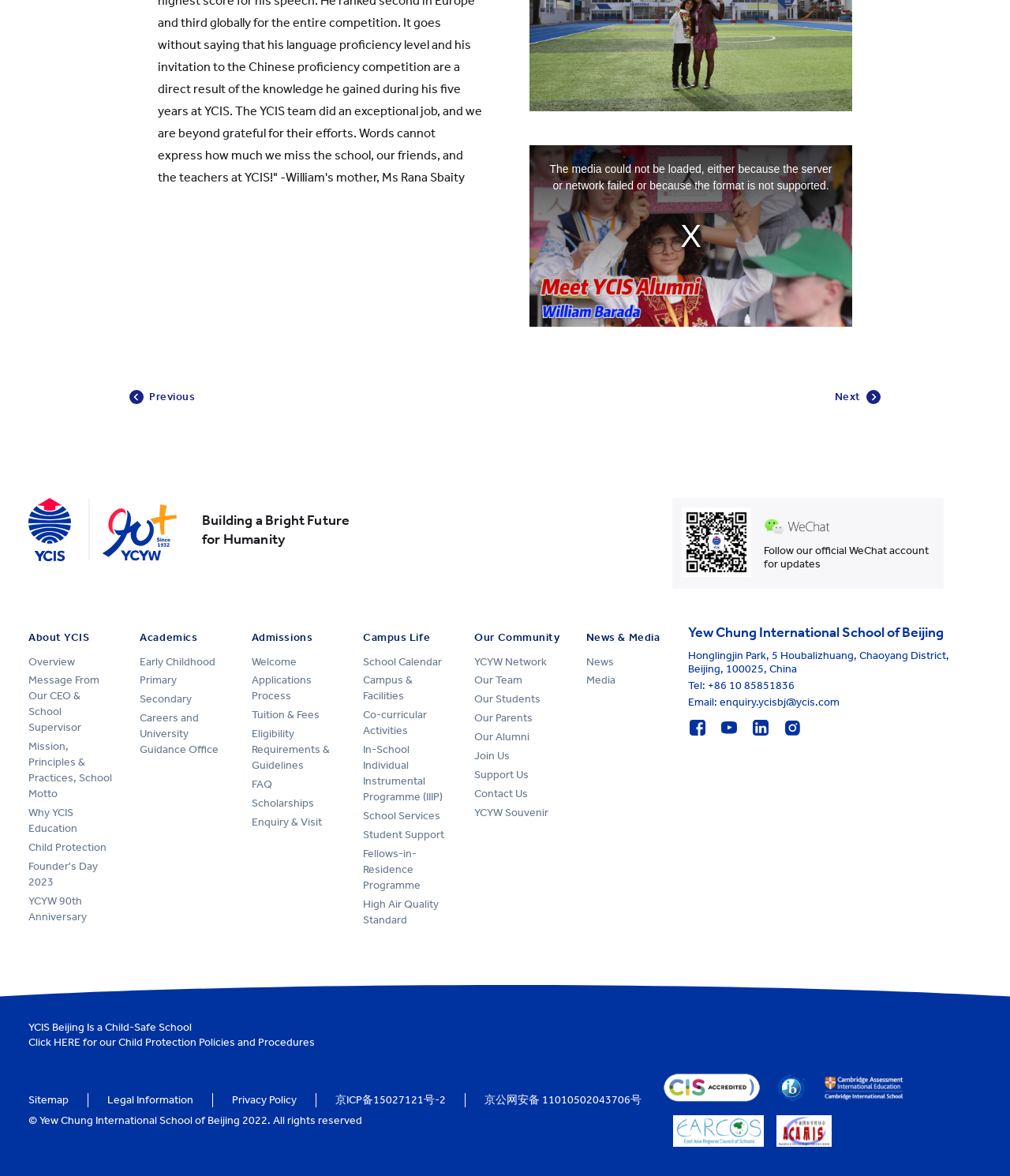Kindly determine the bounding box coordinates for the area that needs to be clicked to execute this instruction: "Open the 'Campus Life' section".

[0.359, 0.536, 0.426, 0.548]